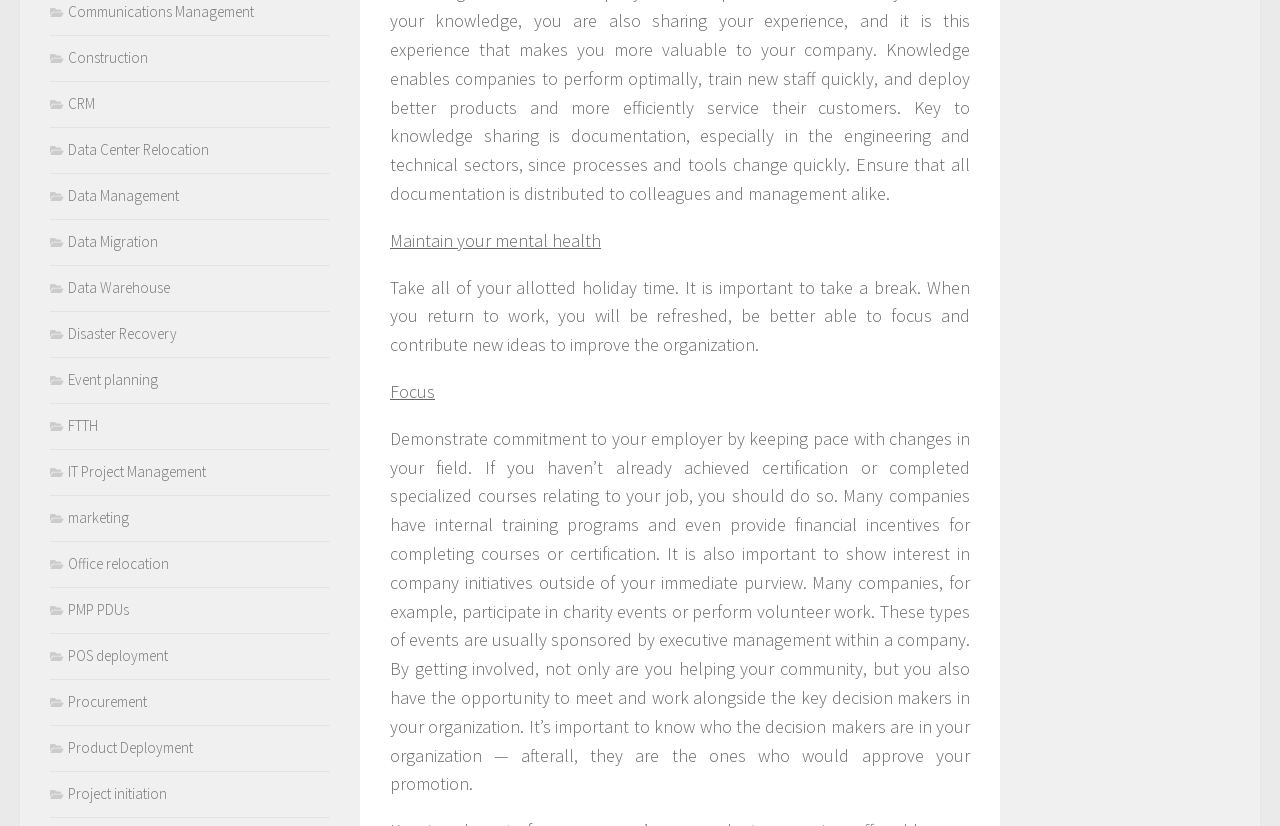What is the purpose of taking a break according to the webpage?
Please answer using one word or phrase, based on the screenshot.

To refresh and focus